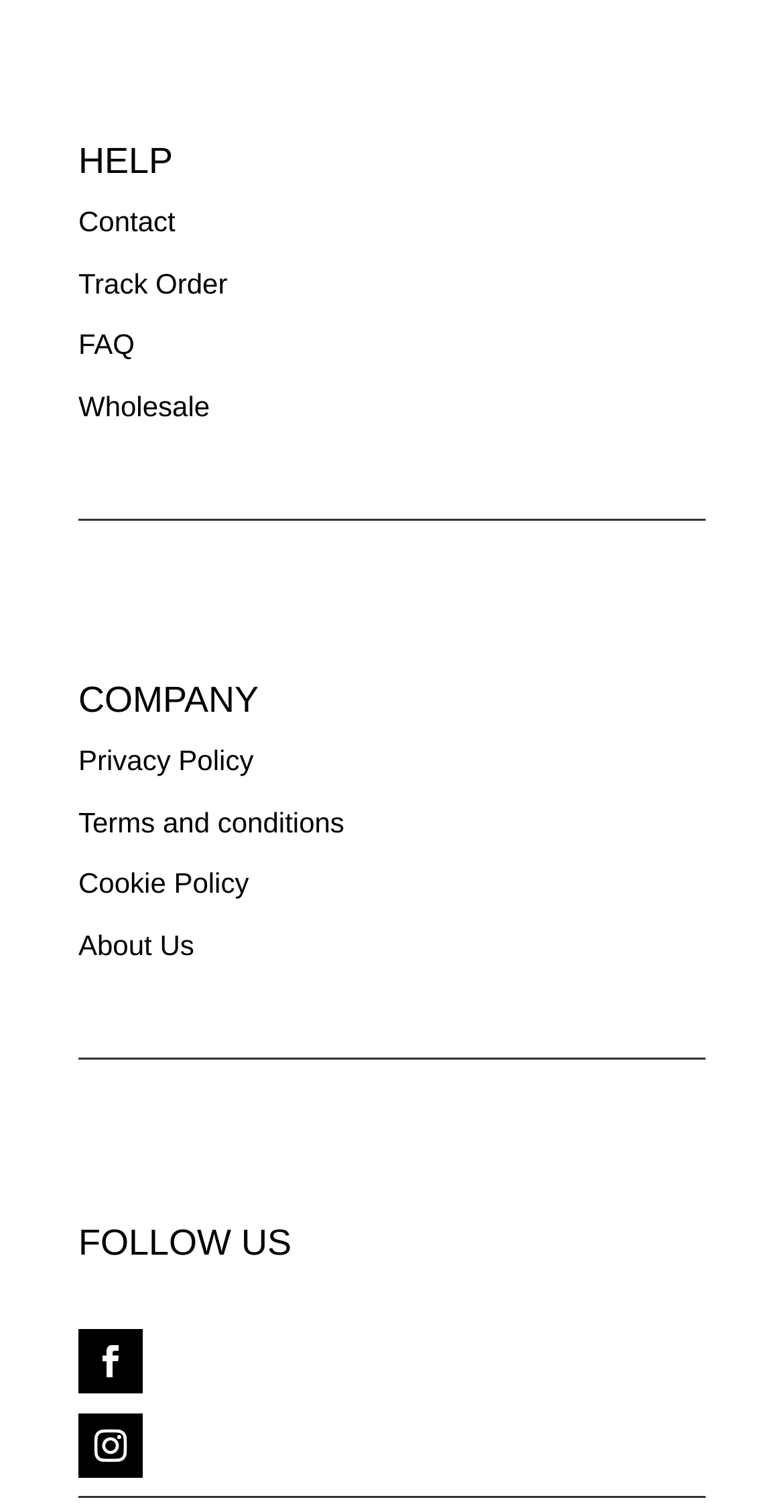How many headings are there on the webpage?
Your answer should be a single word or phrase derived from the screenshot.

2